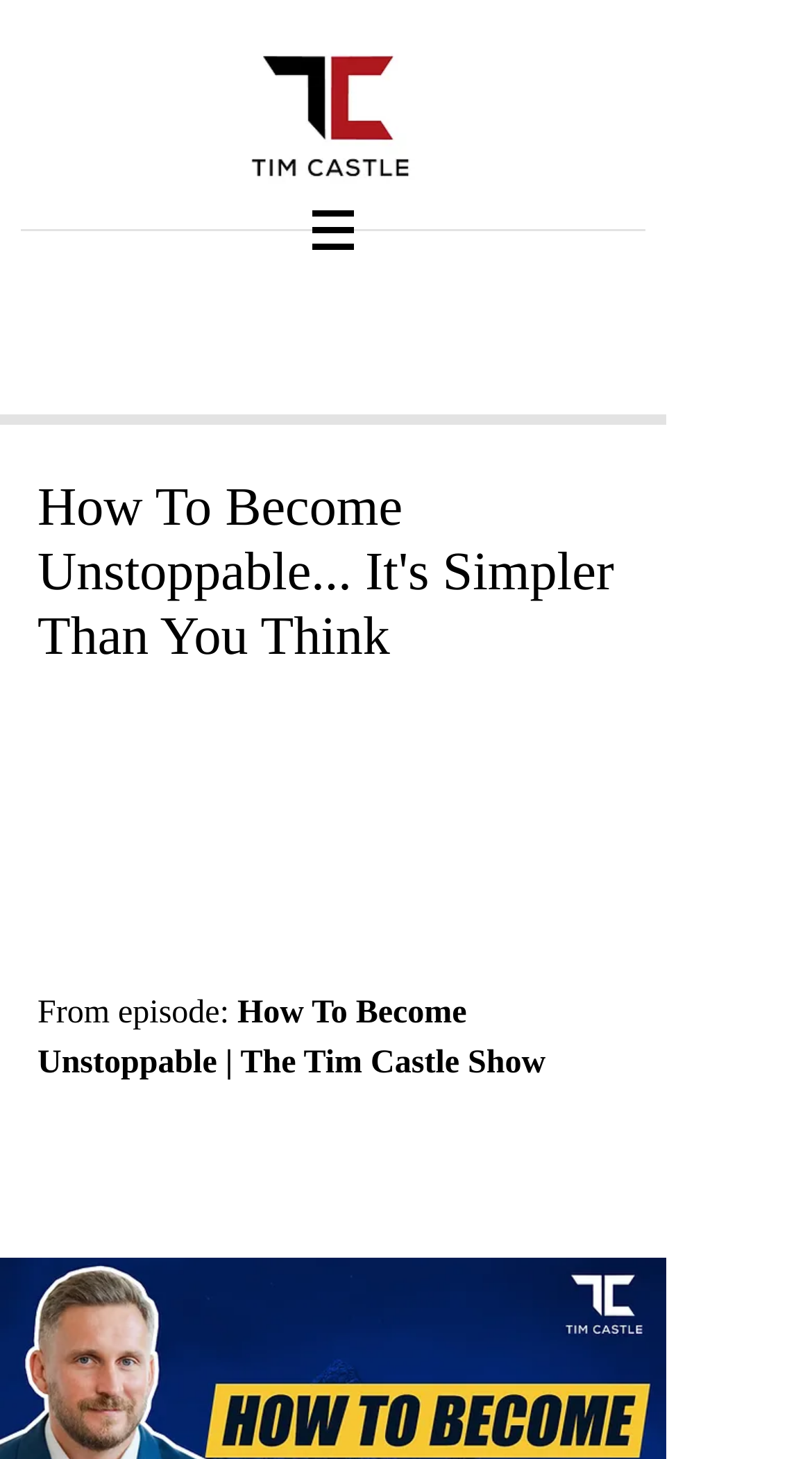Identify the main heading from the webpage and provide its text content.

How To Become Unstoppable... It's Simpler Than You Think